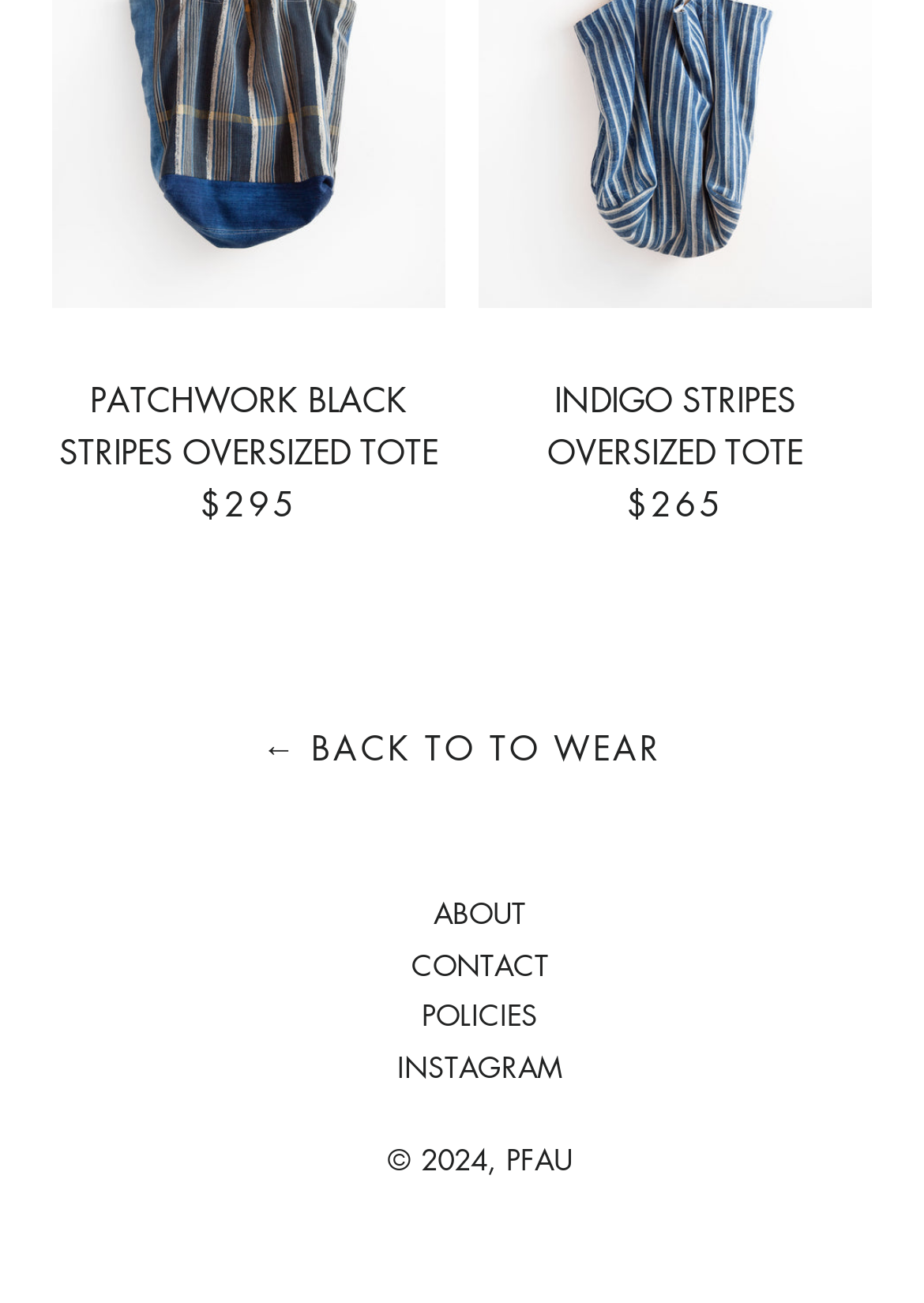Please identify the bounding box coordinates of the area I need to click to accomplish the following instruction: "View oversized tote bags".

[0.057, 0.287, 0.482, 0.43]